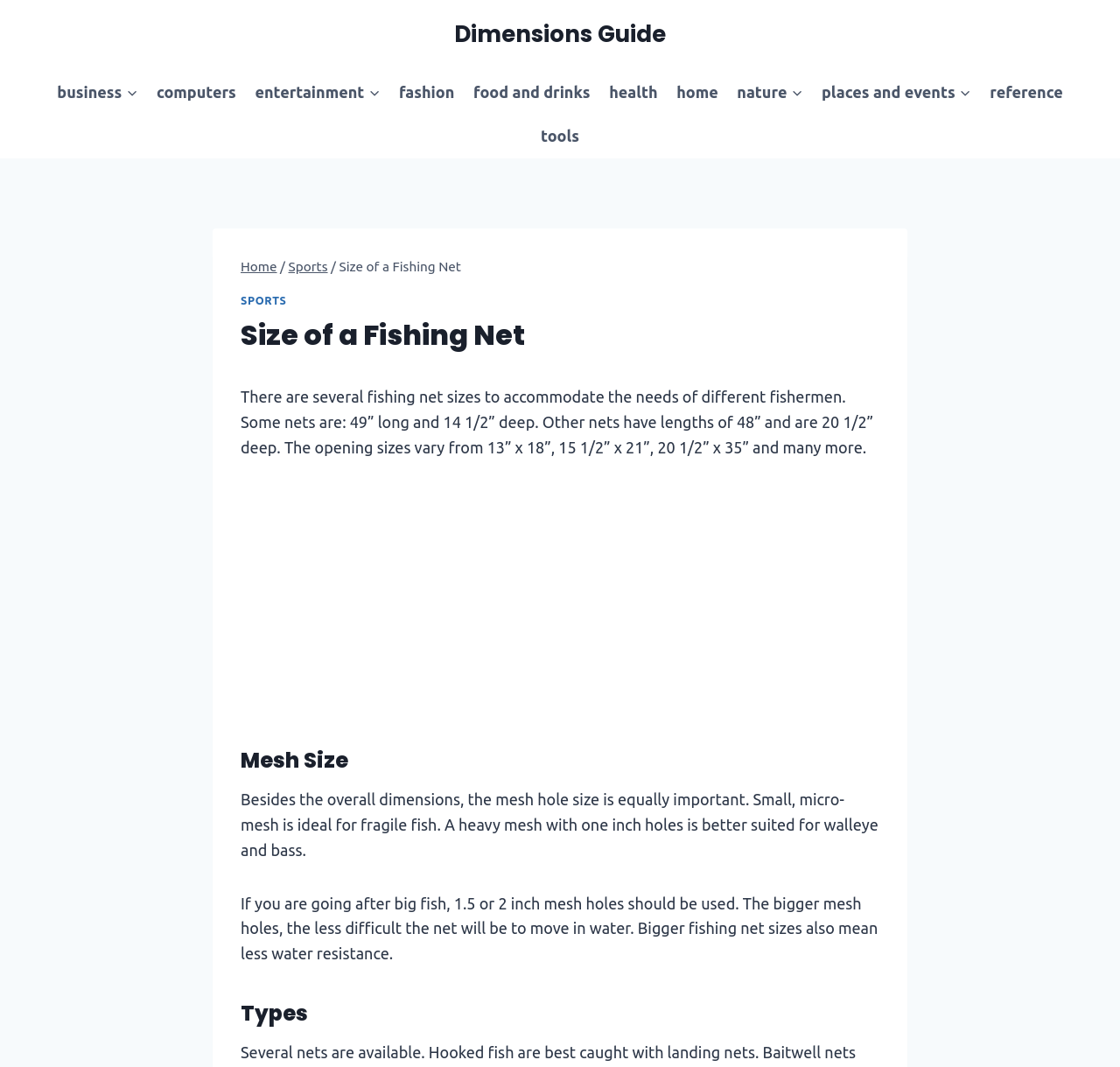Determine the bounding box coordinates for the region that must be clicked to execute the following instruction: "Go to the 'Entertainment' page".

[0.219, 0.066, 0.348, 0.107]